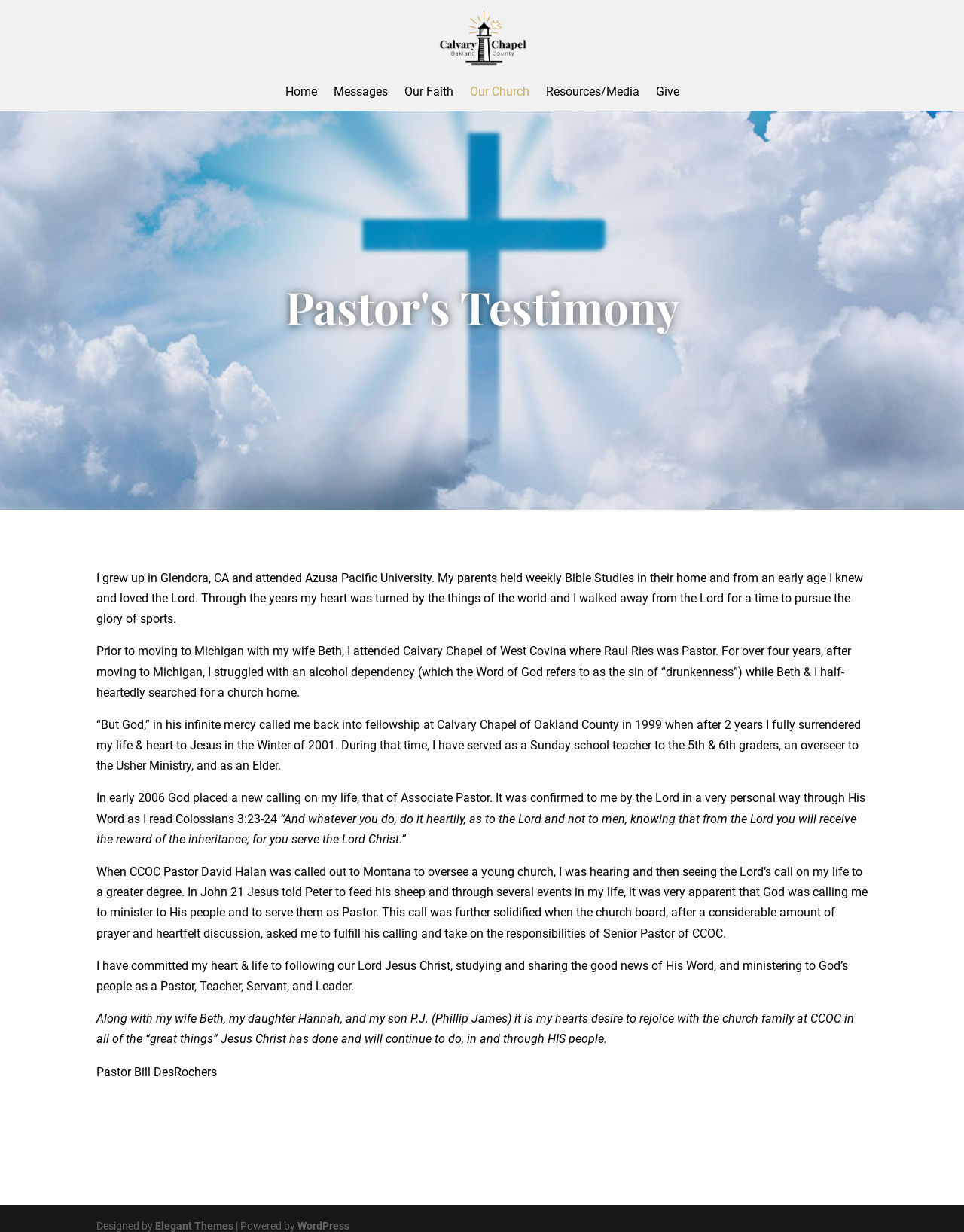Identify the bounding box coordinates of the part that should be clicked to carry out this instruction: "Read Pastor's Testimony".

[0.195, 0.23, 0.805, 0.273]